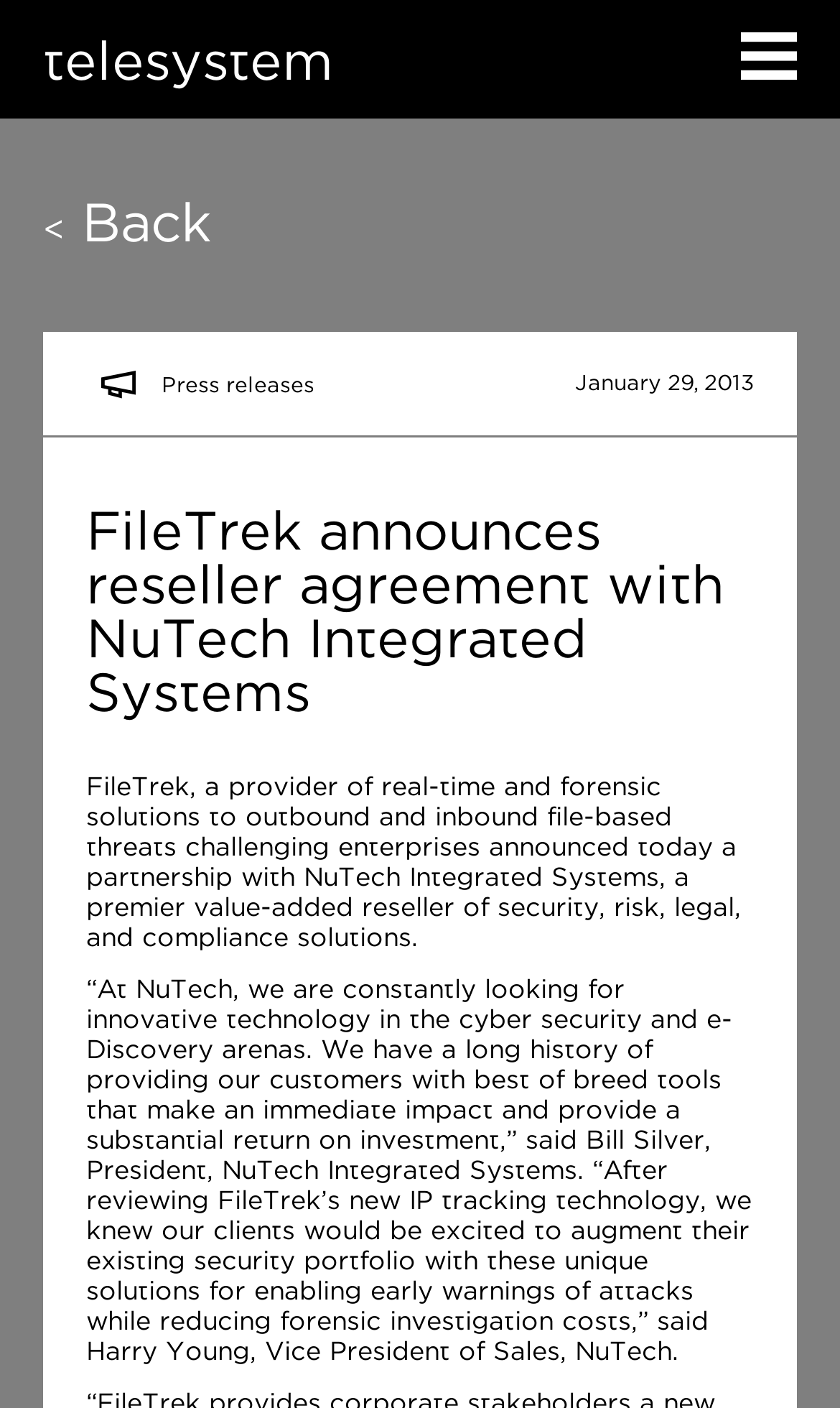What is the benefit of FileTrek's IP tracking technology?
Respond with a short answer, either a single word or a phrase, based on the image.

reducing forensic investigation costs